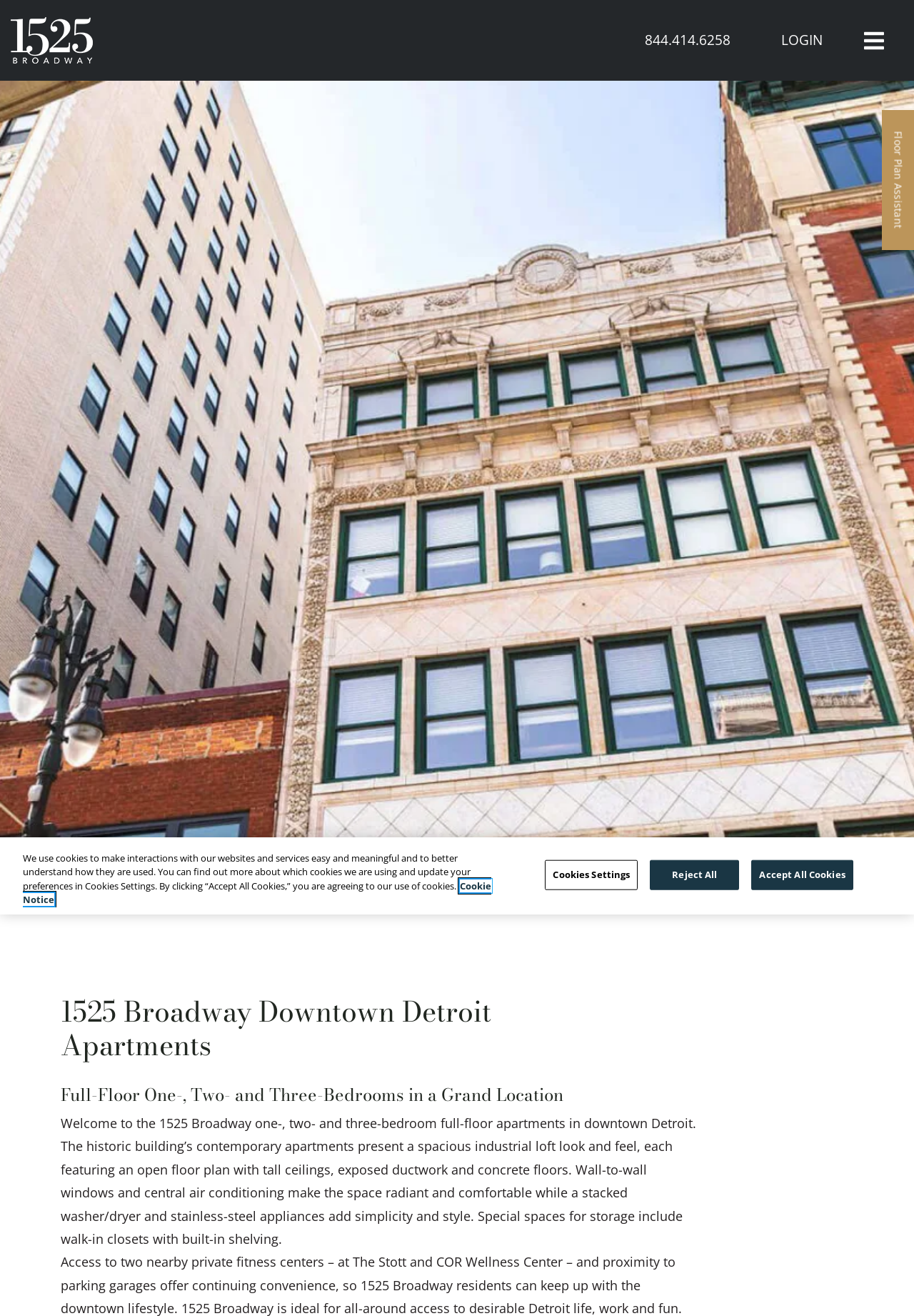What is the location of the apartments?
Analyze the screenshot and provide a detailed answer to the question.

I found this information by reading the heading element that says '1525 Broadway Downtown Detroit Apartments' which is located below the image carousel.